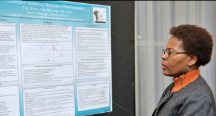Give a detailed account of the elements present in the image.

The image depicts a woman engaged in a thoughtful examination of a research poster, which appears to relate to community-engaged partnered research. The poster, highlighted with a blue background, contains various text sections likely detailing relevant findings or methodologies in the field of health equity and community health. The woman, dressed in a black jacket with an orange collar, stands attentively beside the poster, suggesting a deep interest in the topic being presented. This scene emphasizes the importance of collaboration between academic institutions and community health initiatives to address health disparities and improve outcomes for underserved populations.